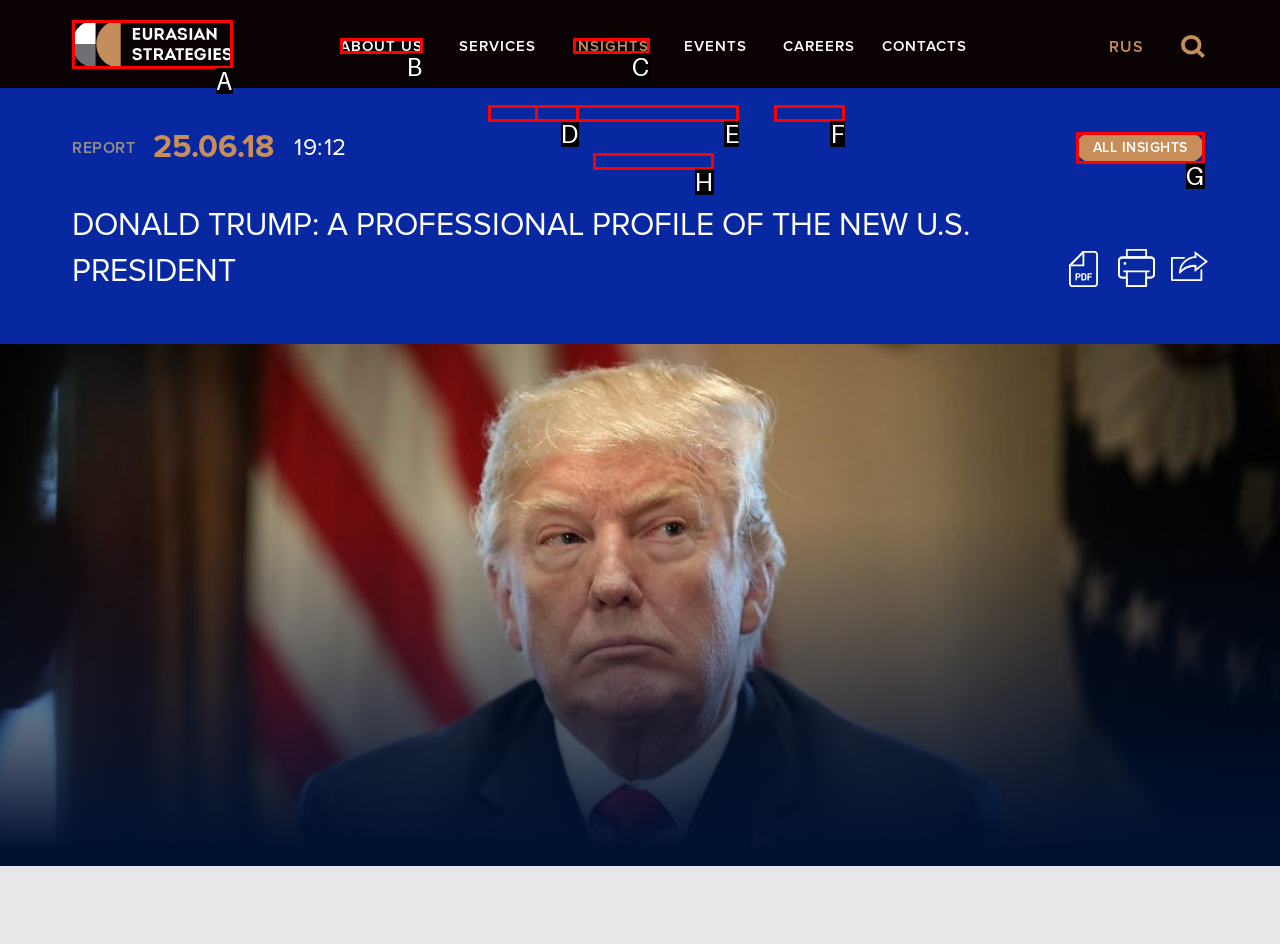Determine which HTML element should be clicked to carry out the following task: Click the ABOUT US link Respond with the letter of the appropriate option.

B